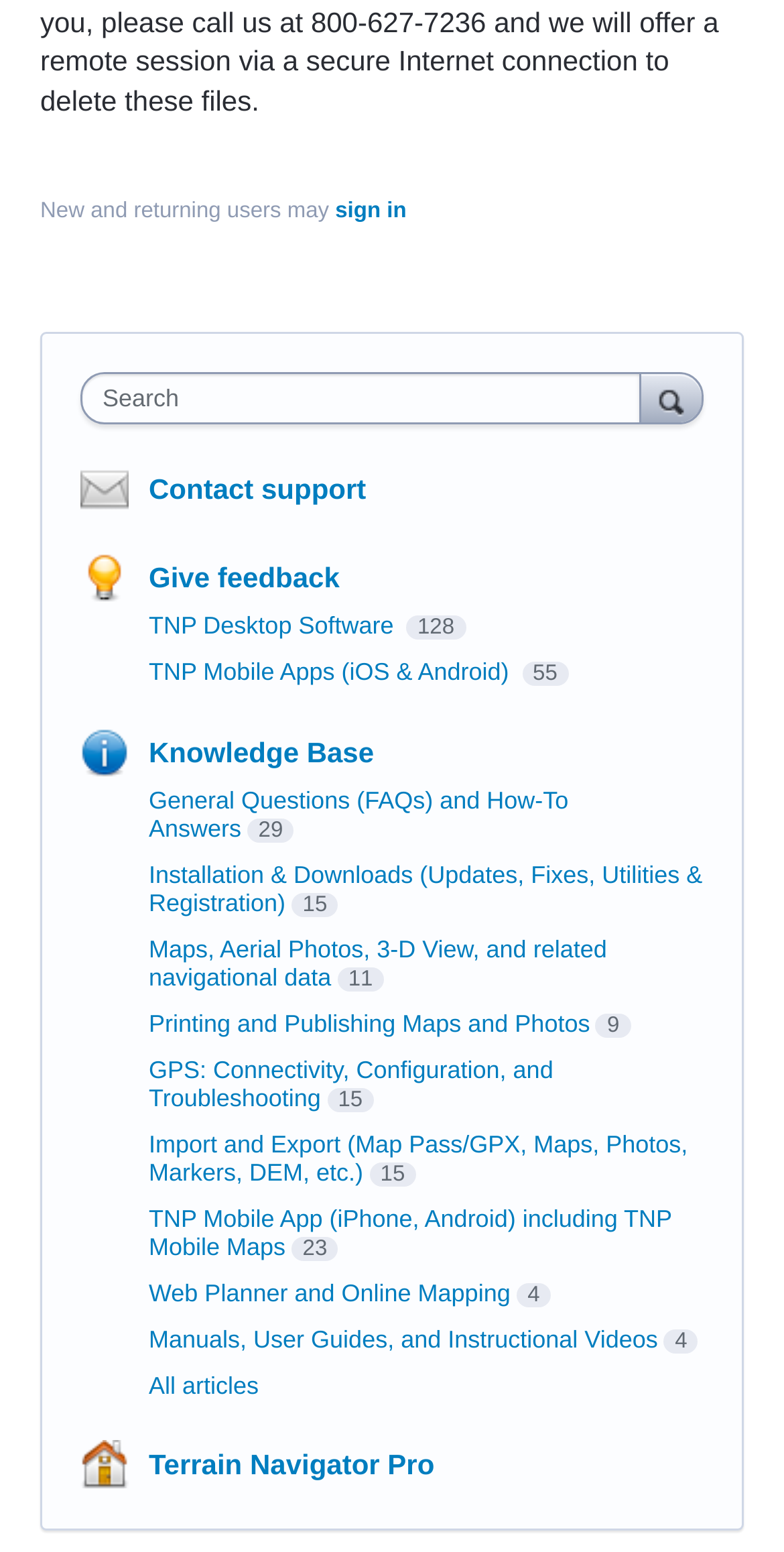Locate the bounding box coordinates of the area that needs to be clicked to fulfill the following instruction: "contact support". The coordinates should be in the format of four float numbers between 0 and 1, namely [left, top, right, bottom].

[0.19, 0.306, 0.467, 0.325]